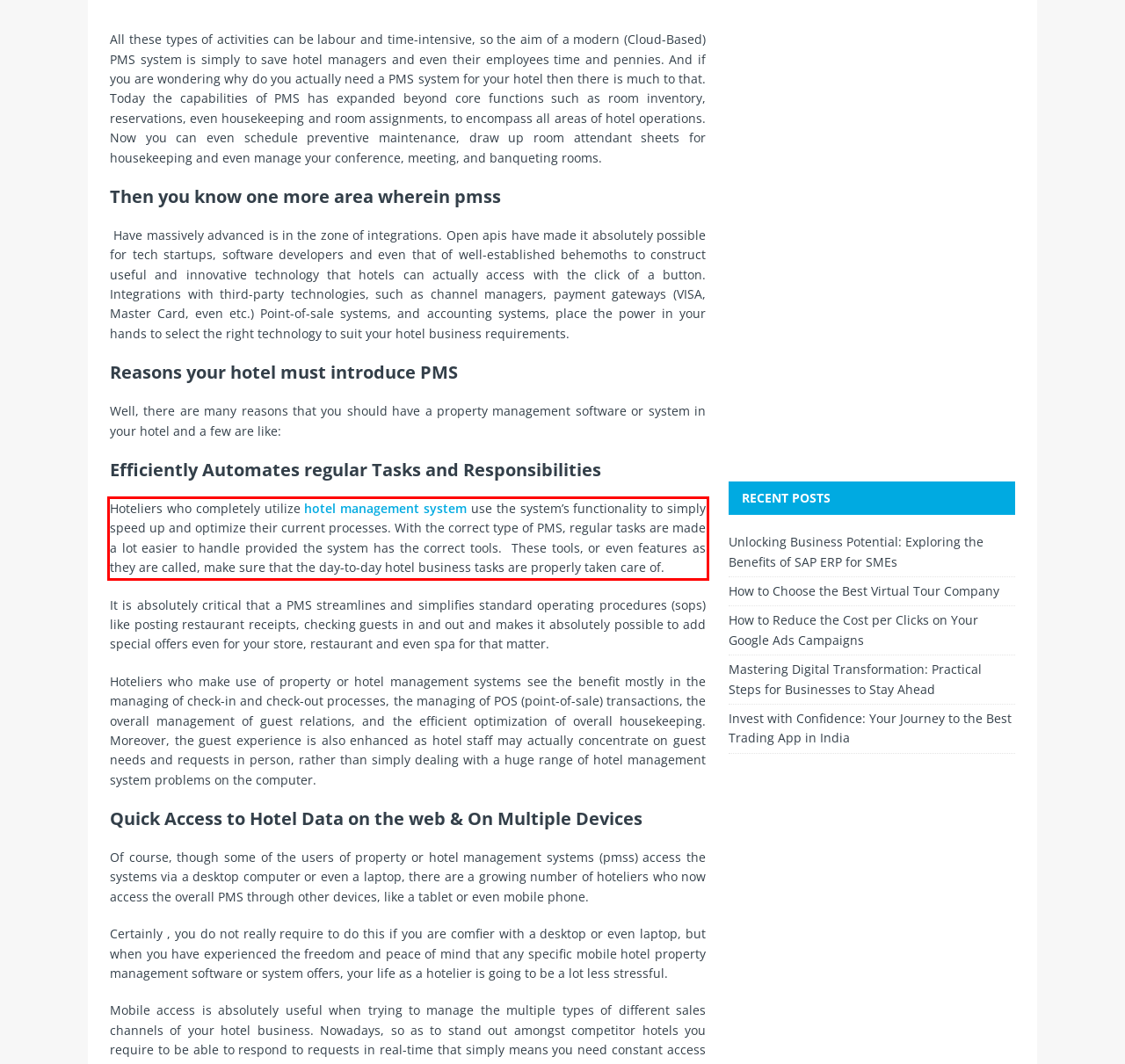Your task is to recognize and extract the text content from the UI element enclosed in the red bounding box on the webpage screenshot.

Hoteliers who completely utilize hotel management system use the system’s functionality to simply speed up and optimize their current processes. With the correct type of PMS, regular tasks are made a lot easier to handle provided the system has the correct tools. These tools, or even features as they are called, make sure that the day-to-day hotel business tasks are properly taken care of.